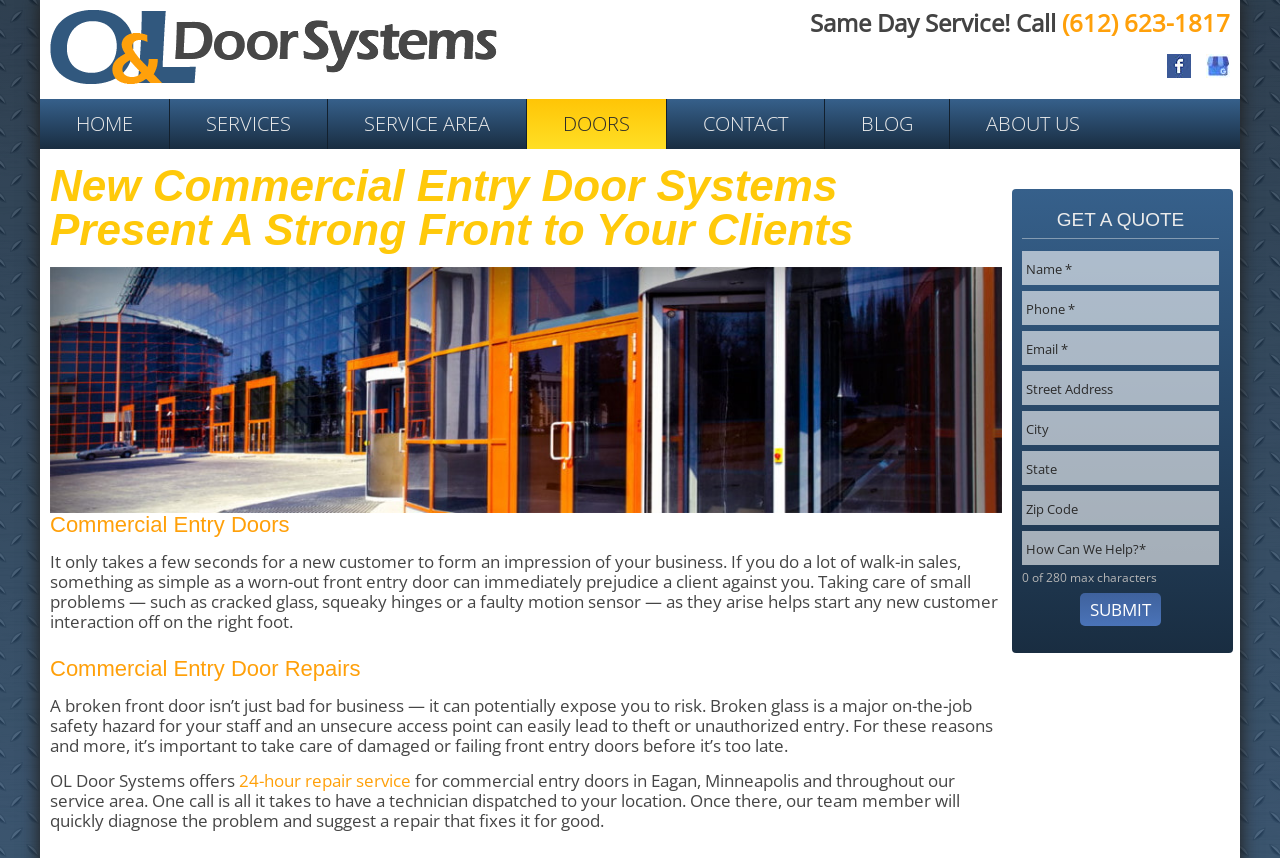Pinpoint the bounding box coordinates of the clickable element needed to complete the instruction: "Click on the 'HOME' link". The coordinates should be provided as four float numbers between 0 and 1: [left, top, right, bottom].

[0.031, 0.115, 0.132, 0.174]